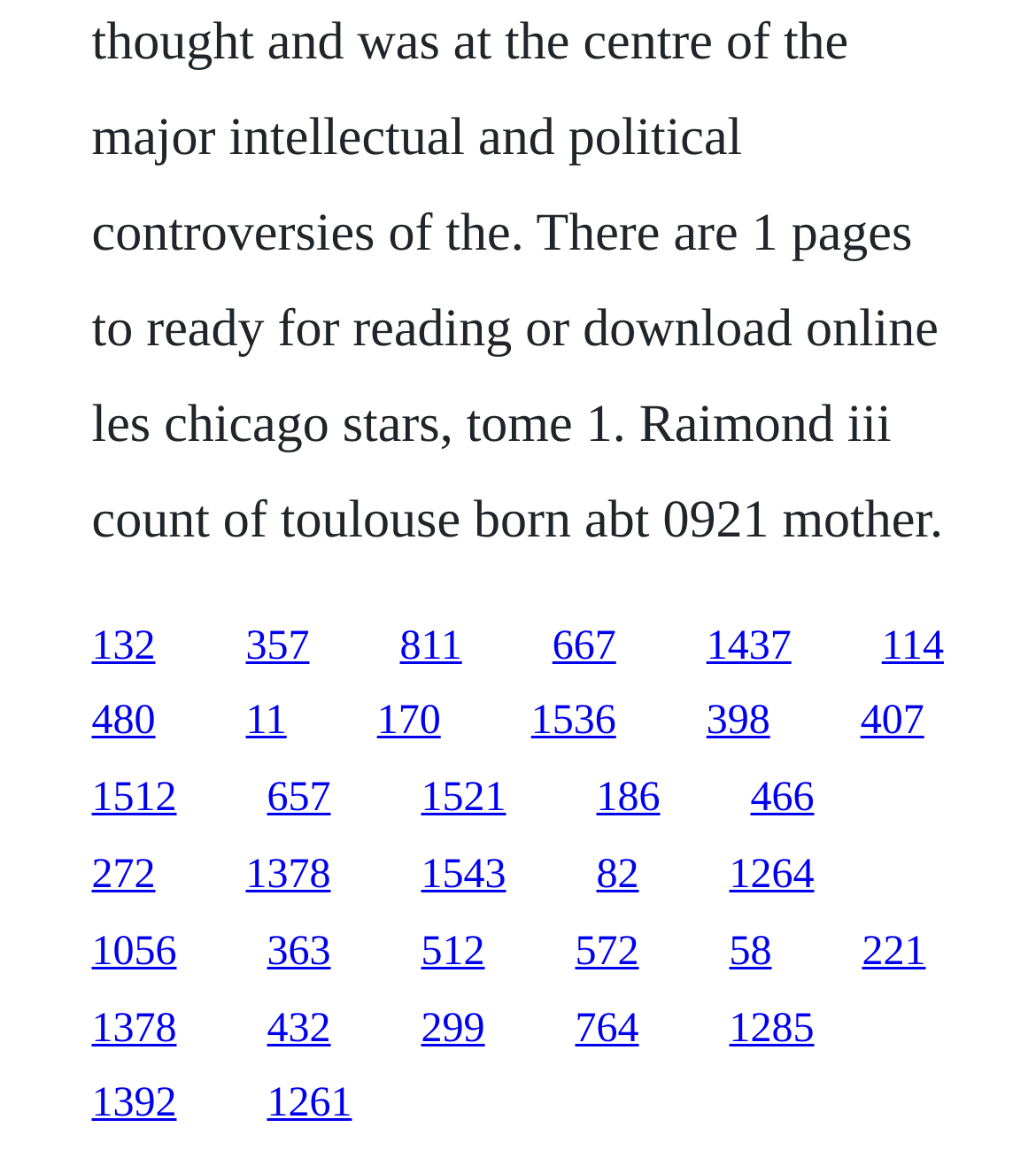Can you specify the bounding box coordinates of the area that needs to be clicked to fulfill the following instruction: "visit the fifth link"?

[0.682, 0.534, 0.764, 0.573]